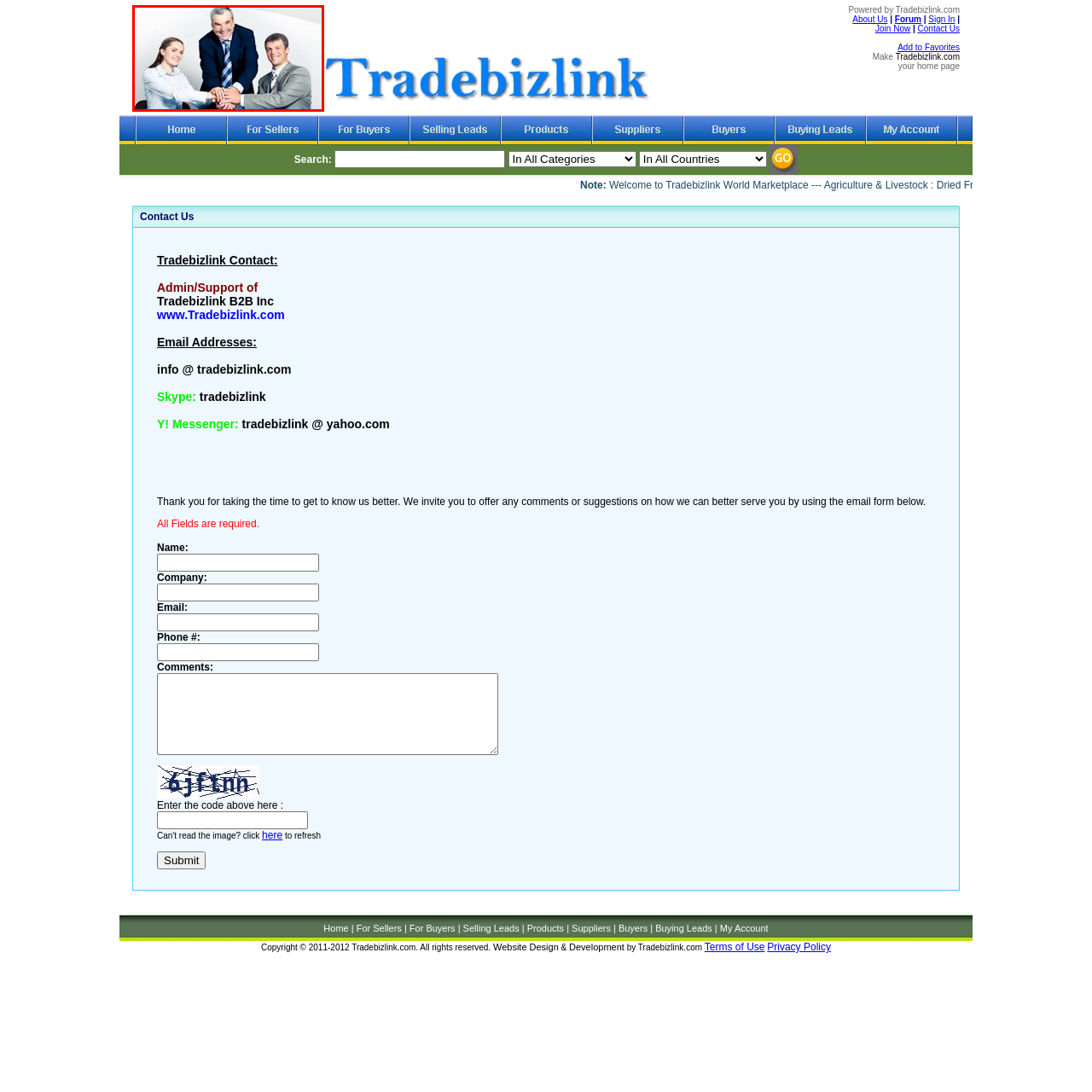What is the color of the woman's blouse?
Examine the image enclosed within the red bounding box and provide a comprehensive answer relying on the visual details presented in the image.

The woman to the left of the middle-aged man is wearing a white blouse, appearing enthusiastic and engaged in the discussion.